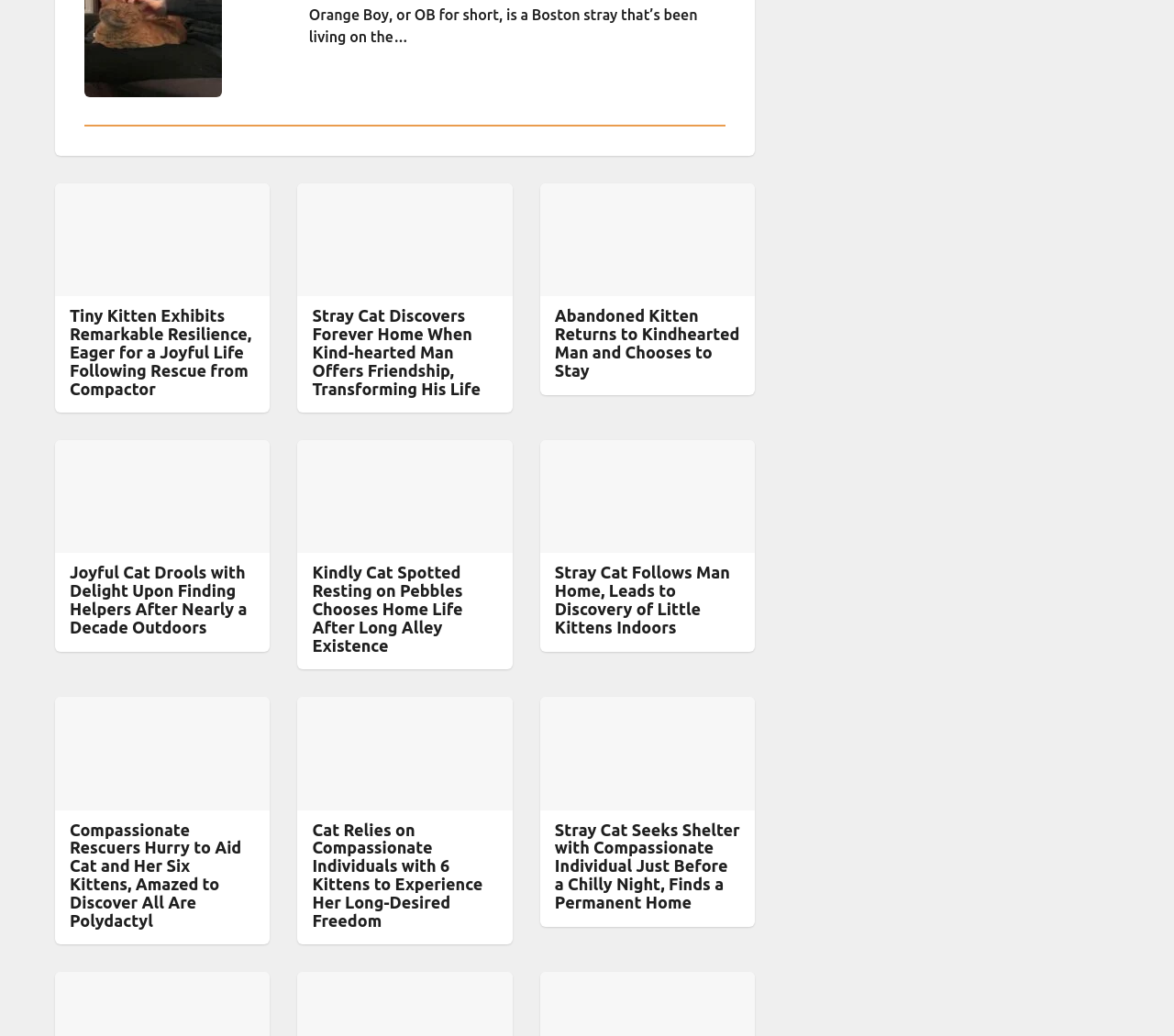What is the title of the first article?
Answer the question with detailed information derived from the image.

The first article is located at the top of the webpage, and its title is 'A Stray Cat Has the Sweetest Personality After Meeting His Future Owners', which is a link element with bounding box coordinates [0.072, 0.018, 0.189, 0.034].